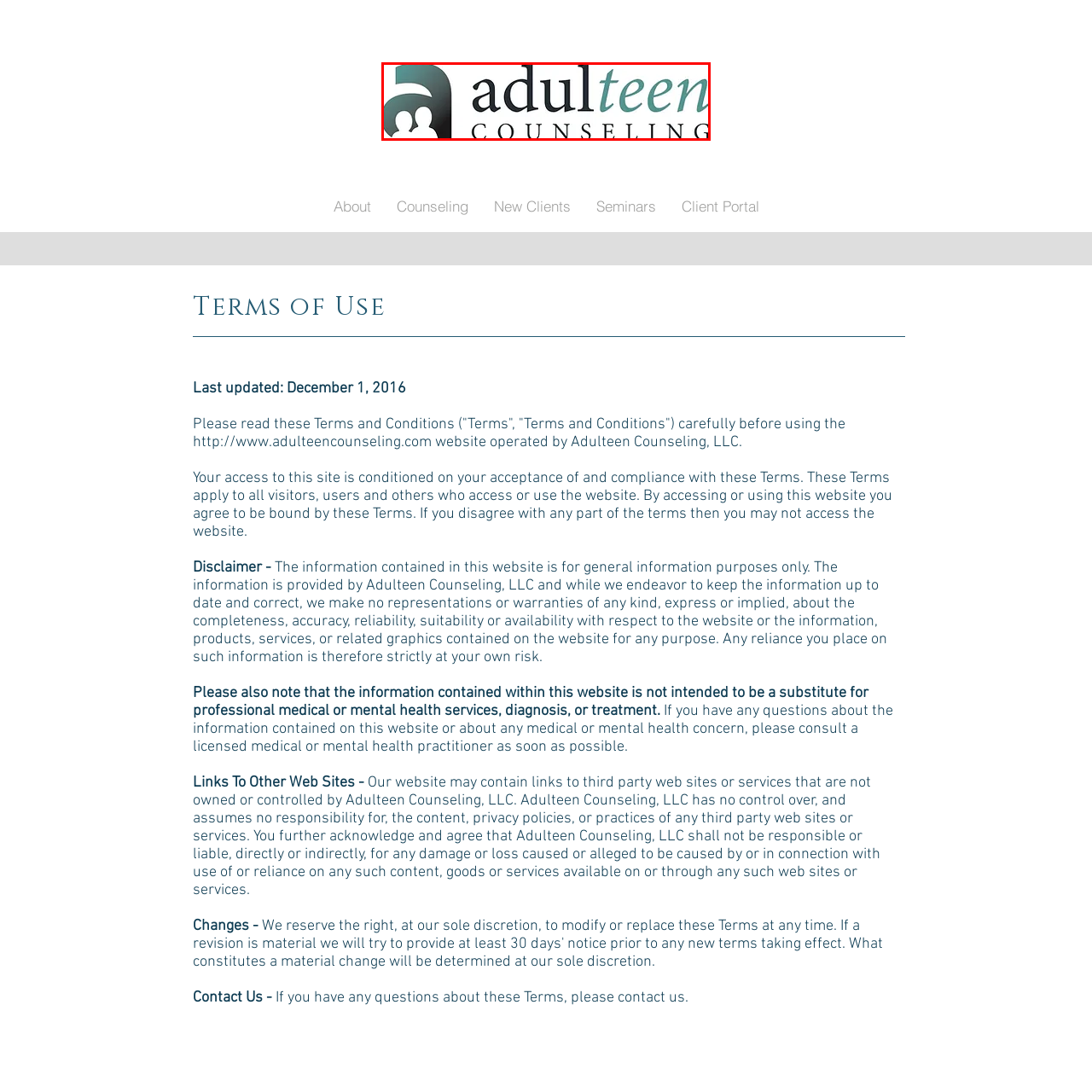Describe in detail the contents of the image highlighted within the red box.

The image features the logo of "Adulteen Counseling," a professional counseling service aimed at teenagers. The logo prominently displays the word "adulteen" in a sleek modern font, with the "teen" portion highlighted in a distinct teal color to emphasize the focus on adolescent mental health. Below it, the word "COUNSELING" is written in a bold, black typeface, reinforcing the professional nature of the services provided. The design is accompanied by an icon representing a couple of figures, symbolizing support and guidance, which aligns with the counseling theme of the organization. This logo serves as a visual representation of the company’s mission to provide essential mental health resources for teenagers.